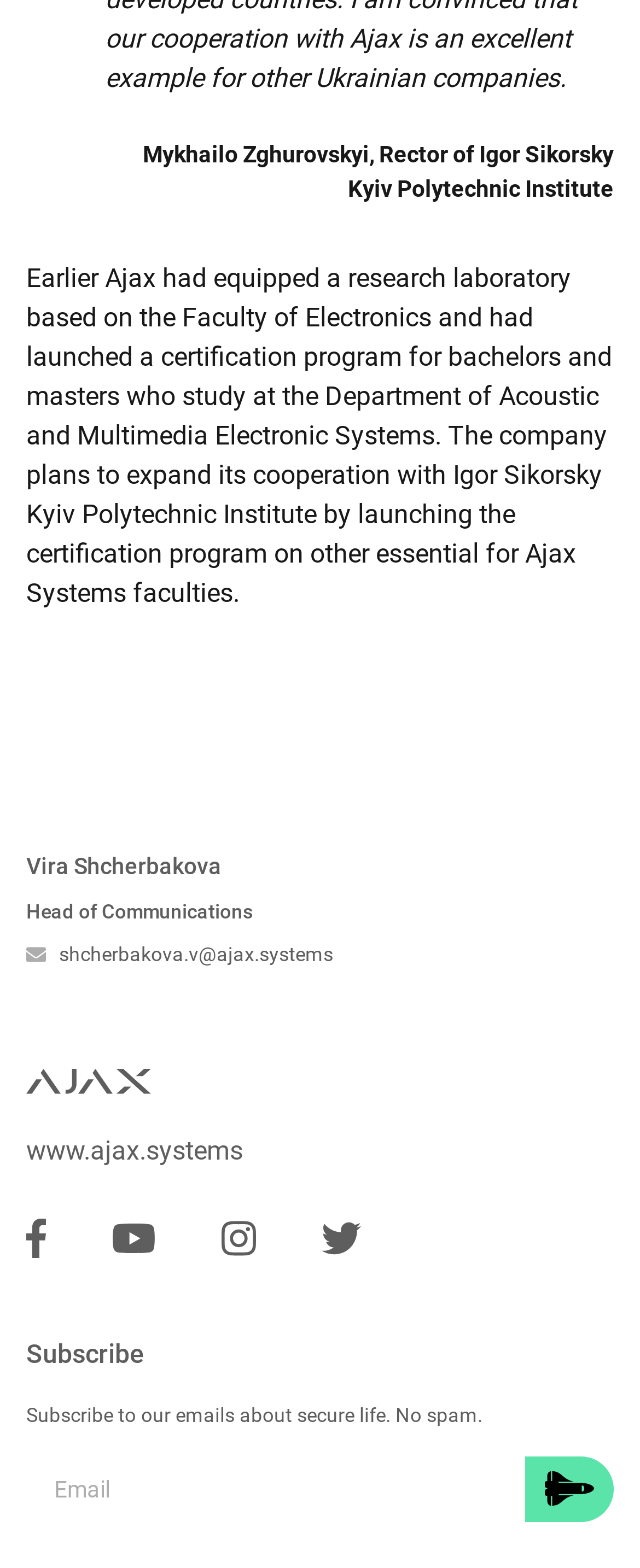What is the purpose of the textbox?
Provide a detailed answer to the question, using the image to inform your response.

The answer can be found in the textbox element with the label 'Email' and the attribute 'required: True', which suggests that it is used to input an email address.